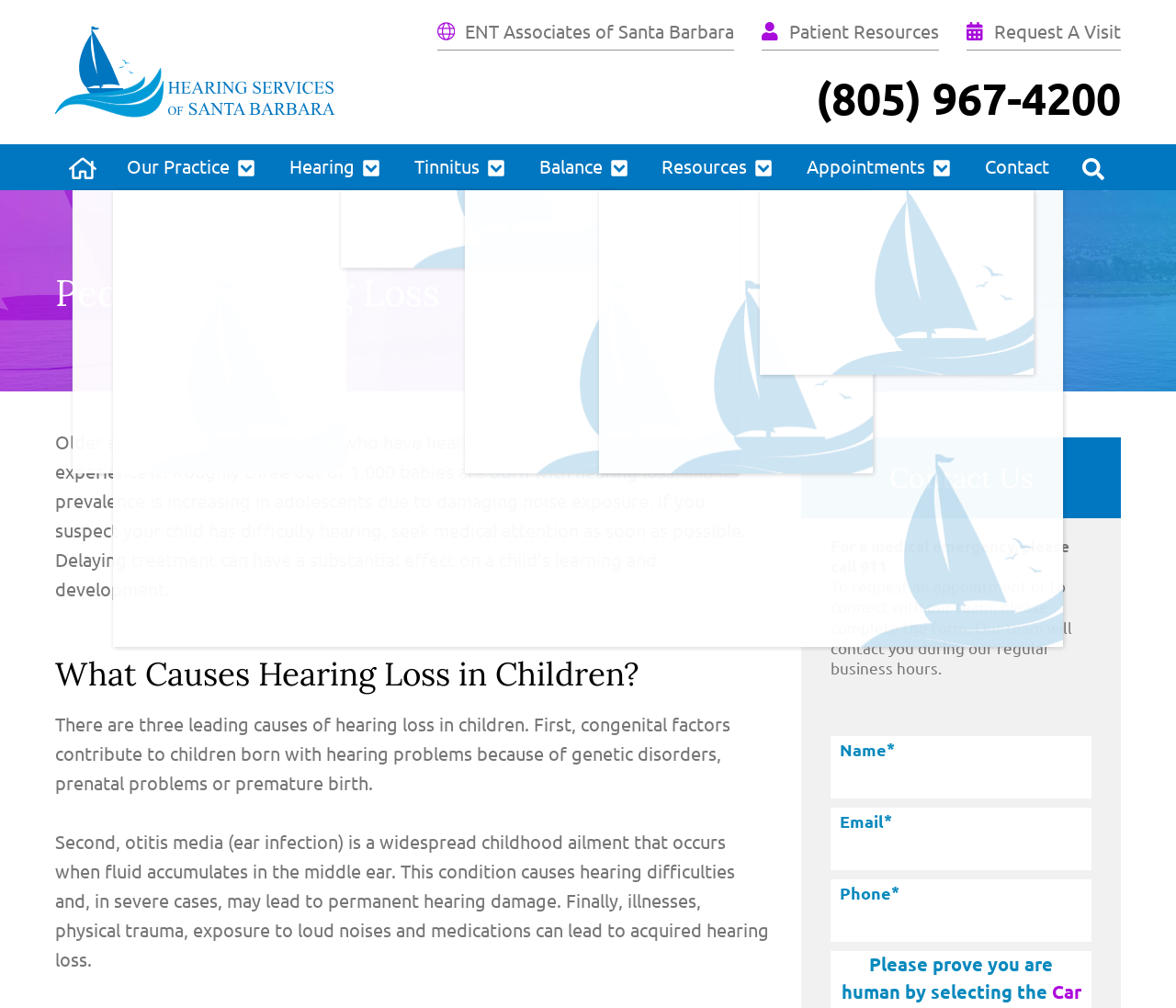Give a one-word or phrase response to the following question: What are the three leading causes of hearing loss in children?

Congenital factors, otitis media, and illnesses/trauma